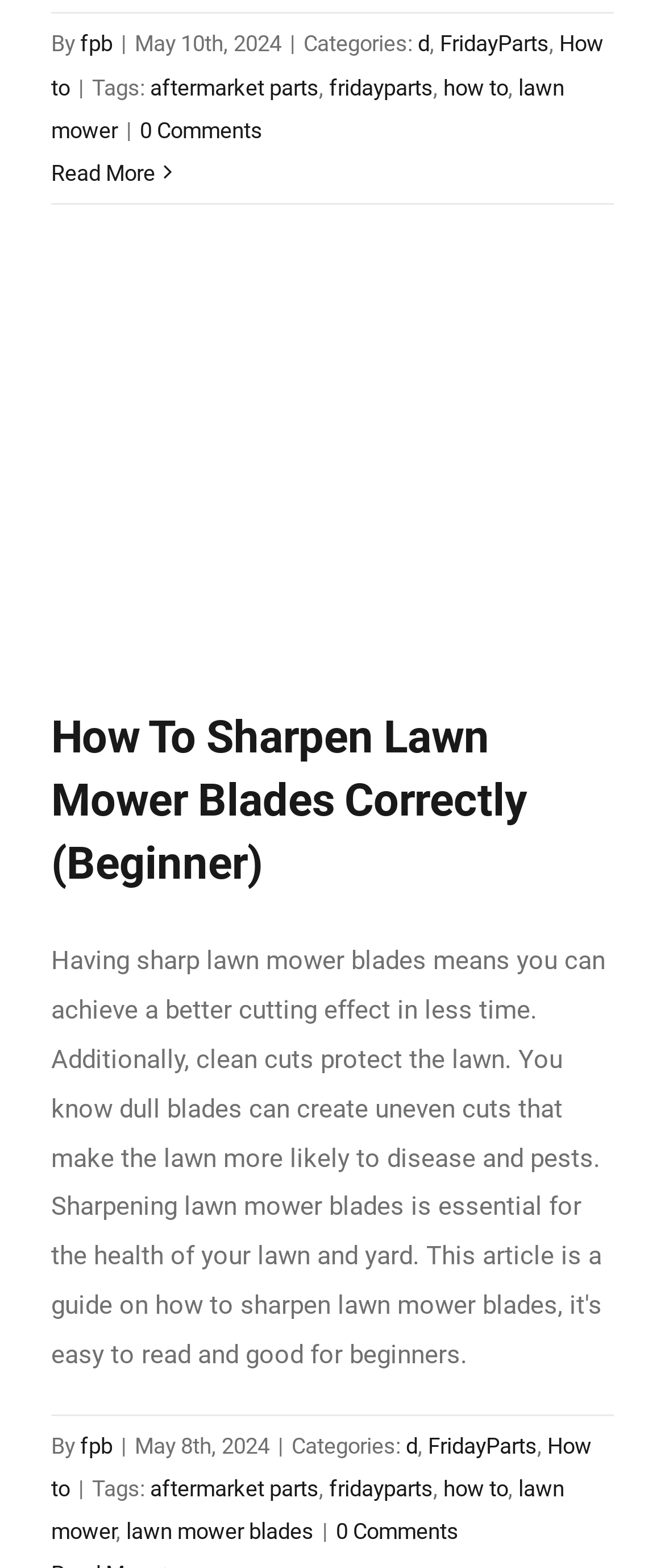Please identify the bounding box coordinates of the clickable region that I should interact with to perform the following instruction: "Check the comments on the article". The coordinates should be expressed as four float numbers between 0 and 1, i.e., [left, top, right, bottom].

[0.505, 0.969, 0.69, 0.985]